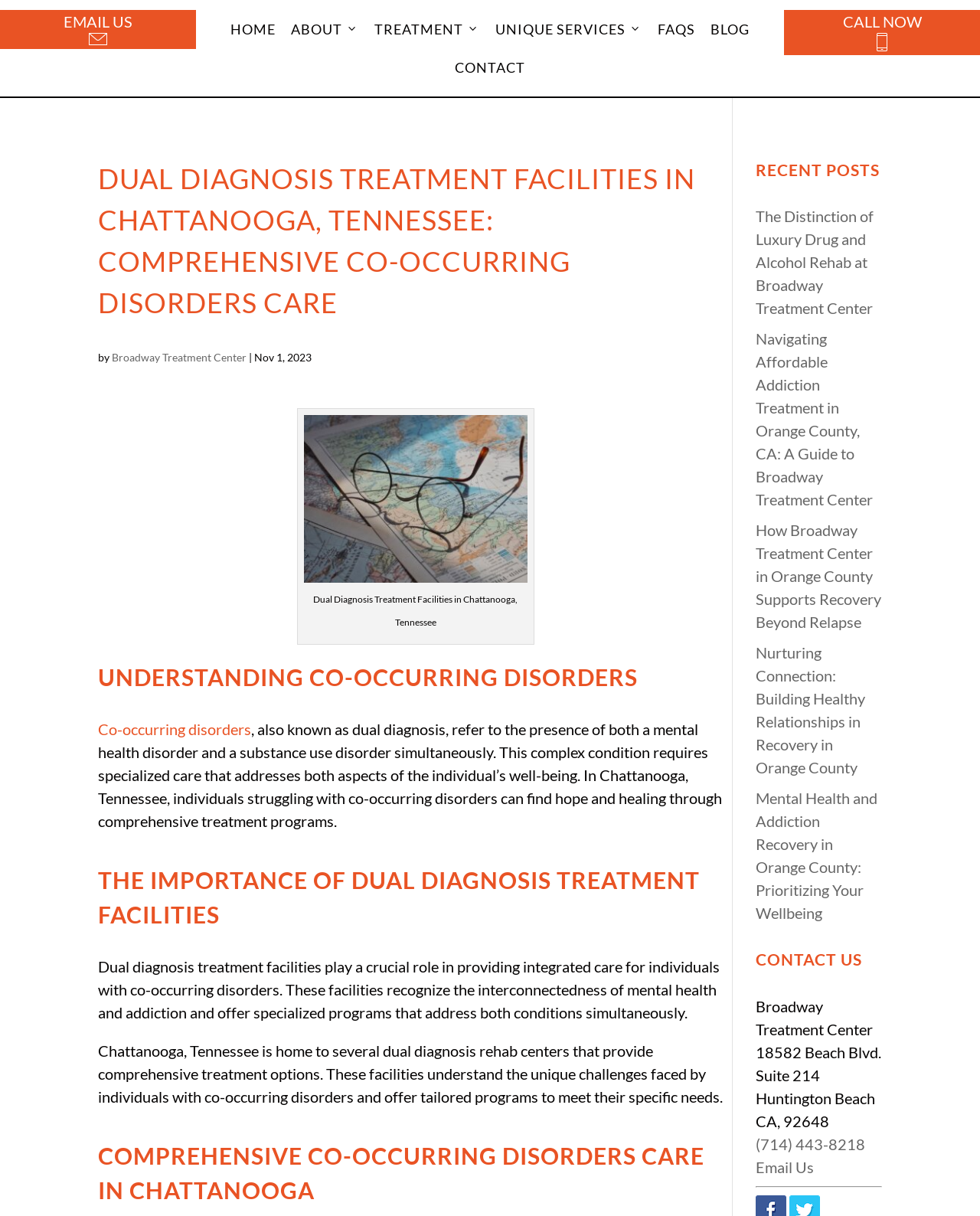Locate the bounding box coordinates of the clickable area needed to fulfill the instruction: "Call Broadway Treatment Center now".

[0.8, 0.01, 1.0, 0.045]